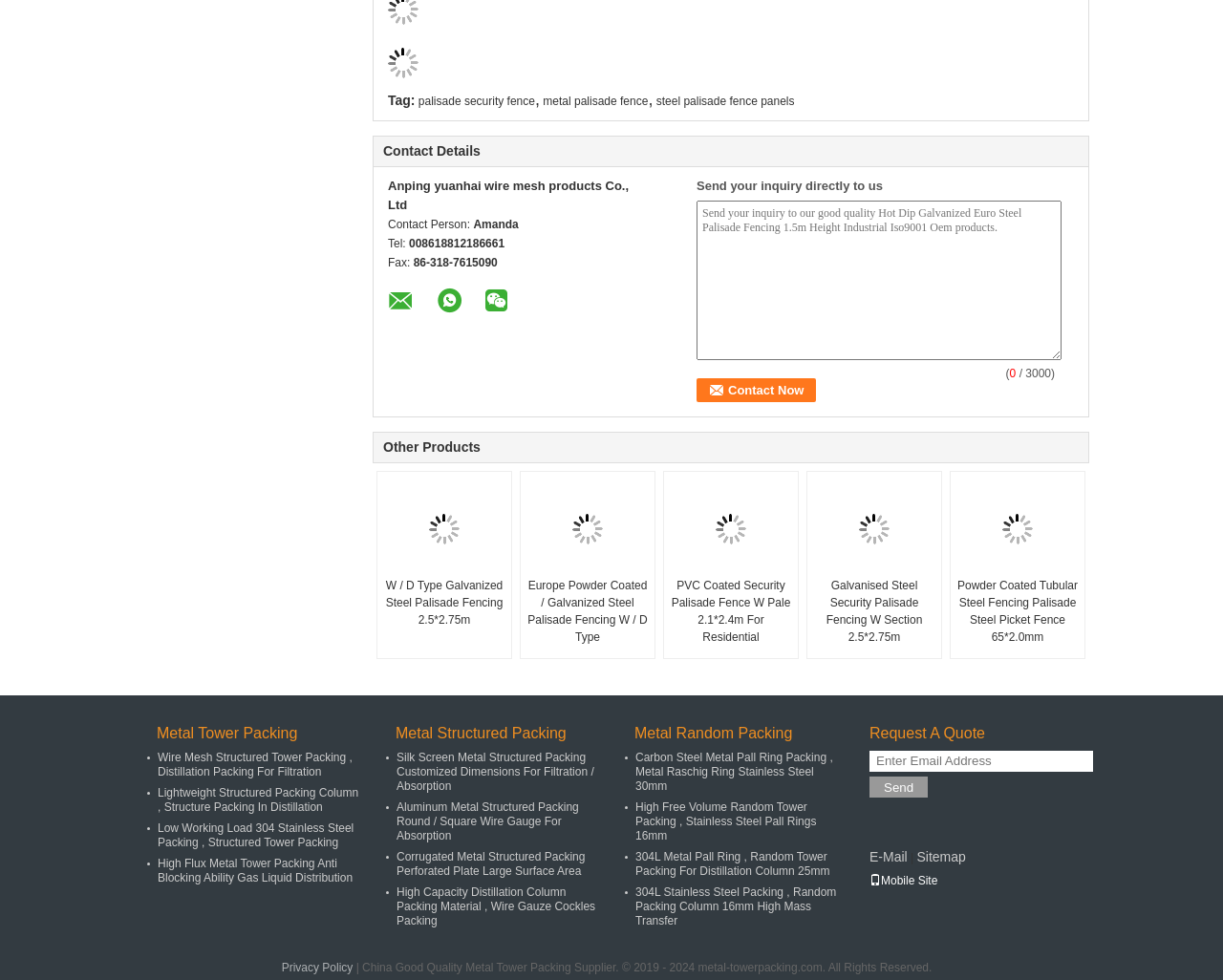Provide your answer in a single word or phrase: 
What is the fax number?

86-318-7615090